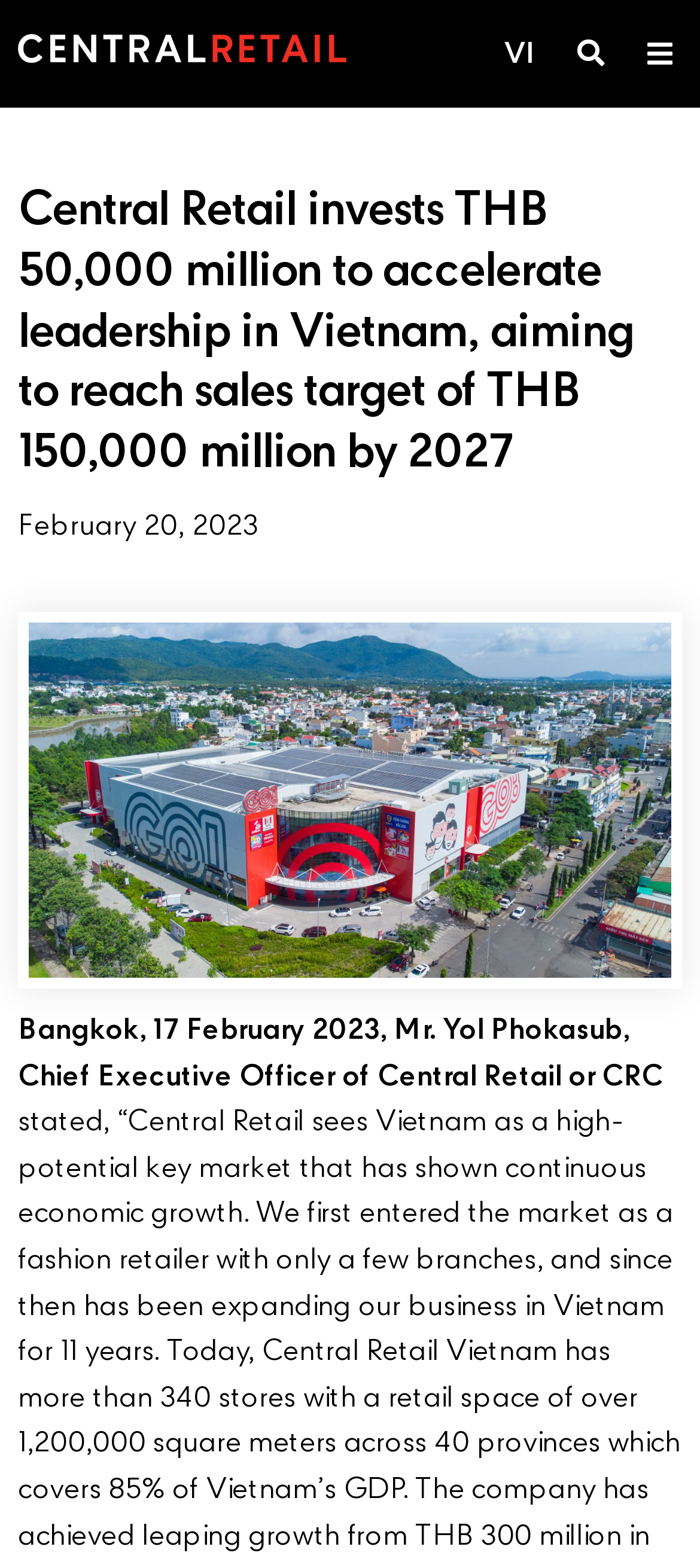What is the date of the news?
Based on the content of the image, thoroughly explain and answer the question.

The webpage indicates that the news was published on February 20, 2023, as shown in the StaticText element.